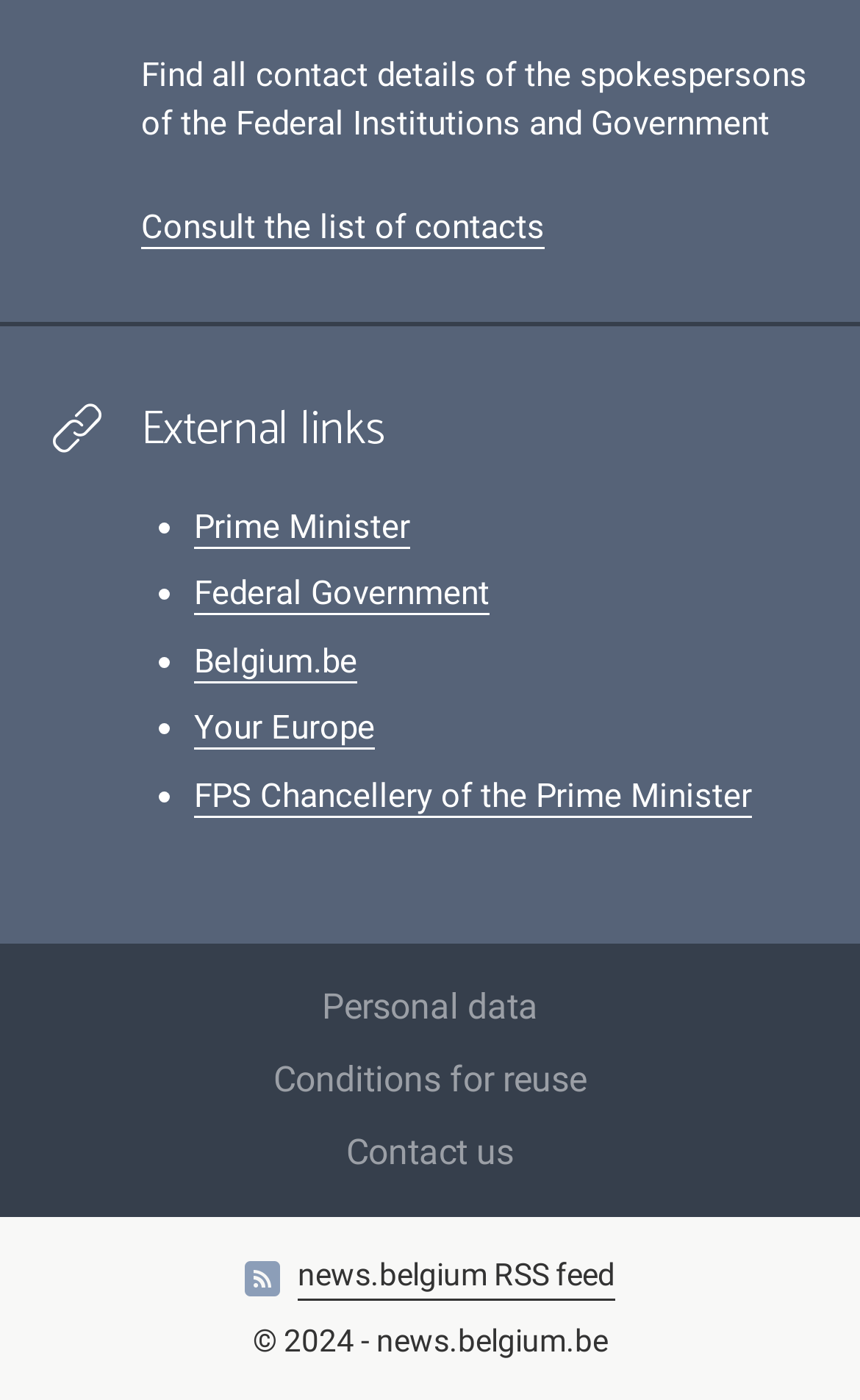Determine the bounding box coordinates for the area you should click to complete the following instruction: "Visit the Prime Minister's page".

[0.226, 0.362, 0.477, 0.392]